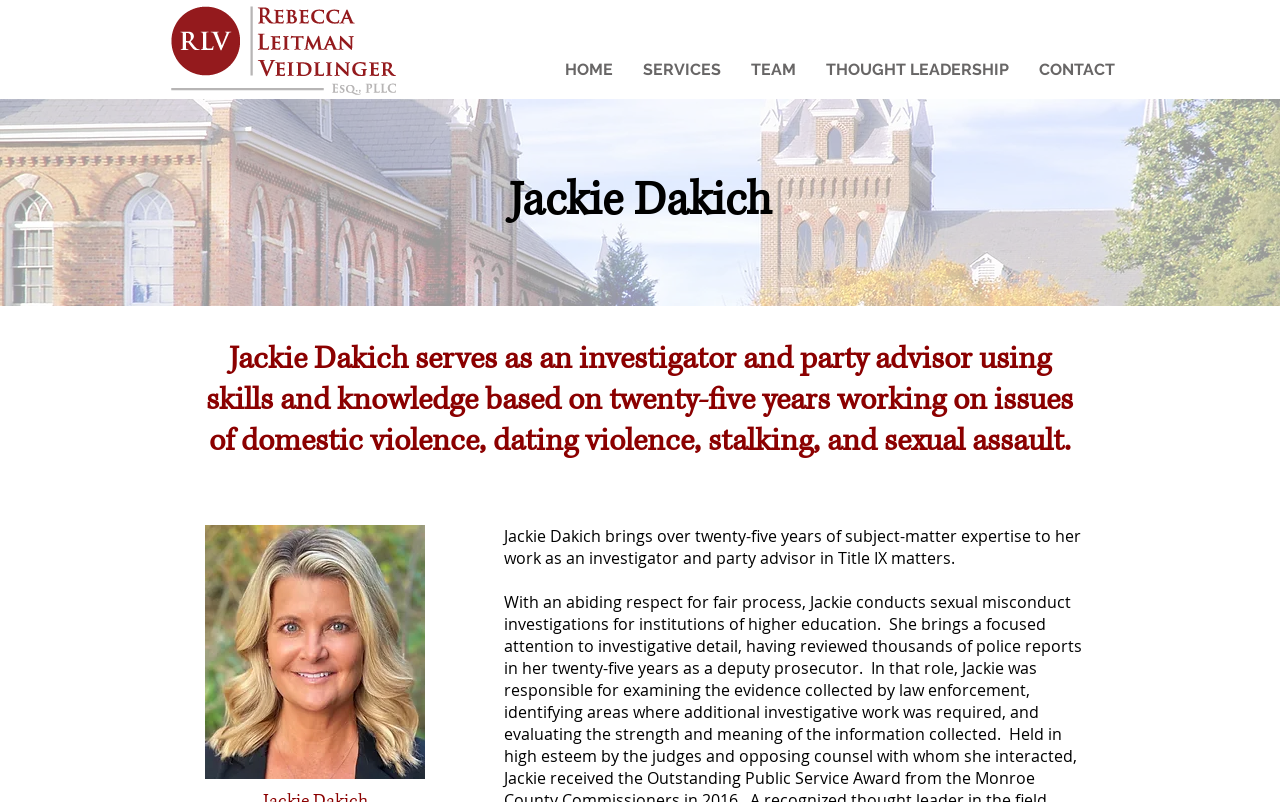Explain in detail what you observe on this webpage.

The webpage is about Jackie Dakich, an investigator and party advisor with expertise in issues related to domestic violence, dating violence, stalking, and sexual assault. At the top left corner, there is a logo image of "rlv-logo-226x90.png". Below the logo, there is a navigation menu with five links: "HOME", "SERVICES", "TEAM", "THOUGHT LEADERSHIP", and "CONTACT", which are aligned horizontally across the top of the page.

The main content of the page is divided into two sections. On the left side, there is a large image of Jackie Dakich, taking up most of the vertical space. On the right side, there are three blocks of text. The first block is a heading with Jackie Dakich's name. The second block is a brief summary of her work, stating that she serves as an investigator and party advisor using skills and knowledge based on twenty-five years of experience. The third block is a longer paragraph that provides more details about her expertise and work in Title IX matters.

Overall, the webpage has a simple and clean layout, with a focus on showcasing Jackie Dakich's professional background and expertise.